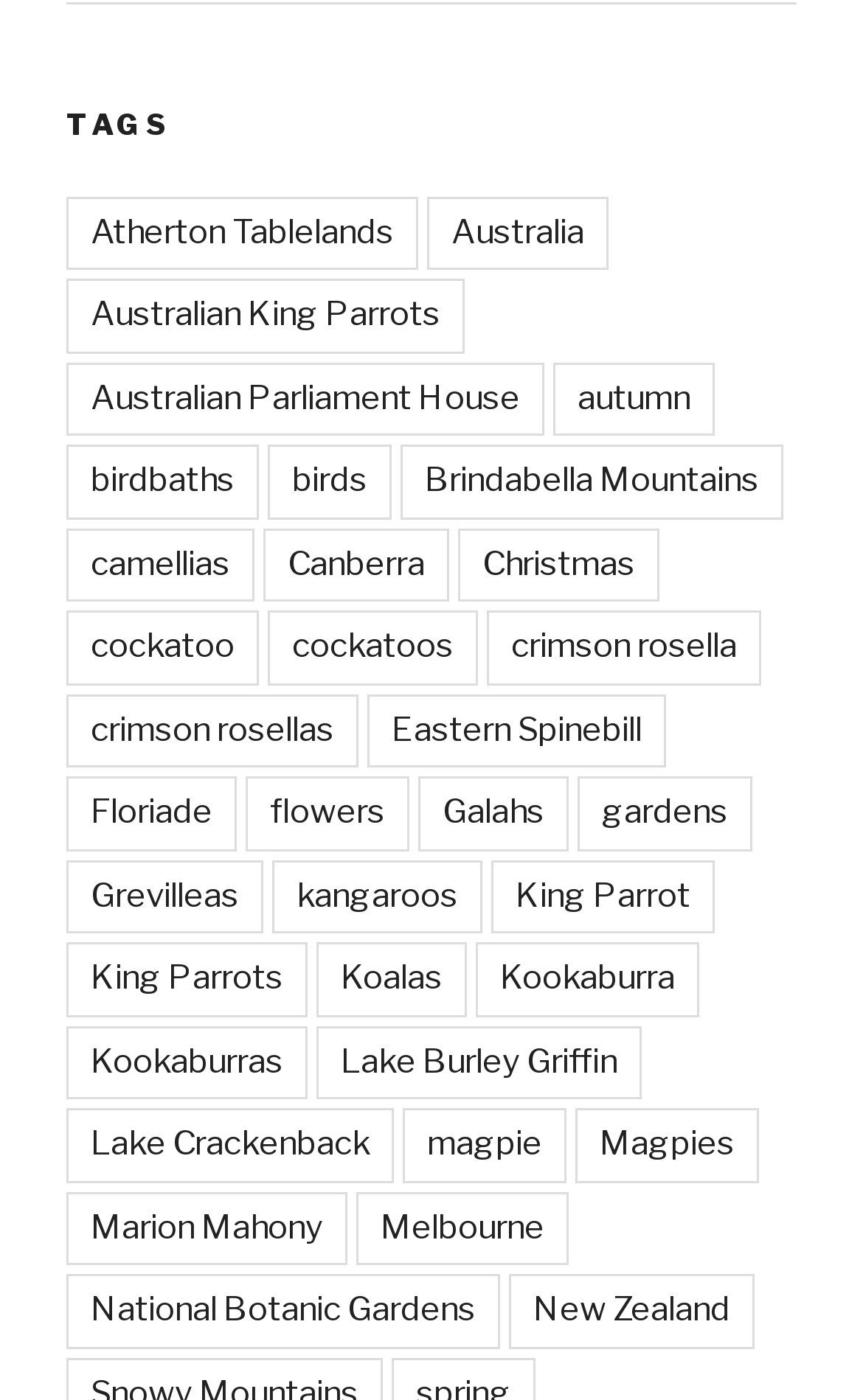Locate the bounding box coordinates of the element that should be clicked to execute the following instruction: "Read the recent post 'Community Assessment Needs Survey'".

None